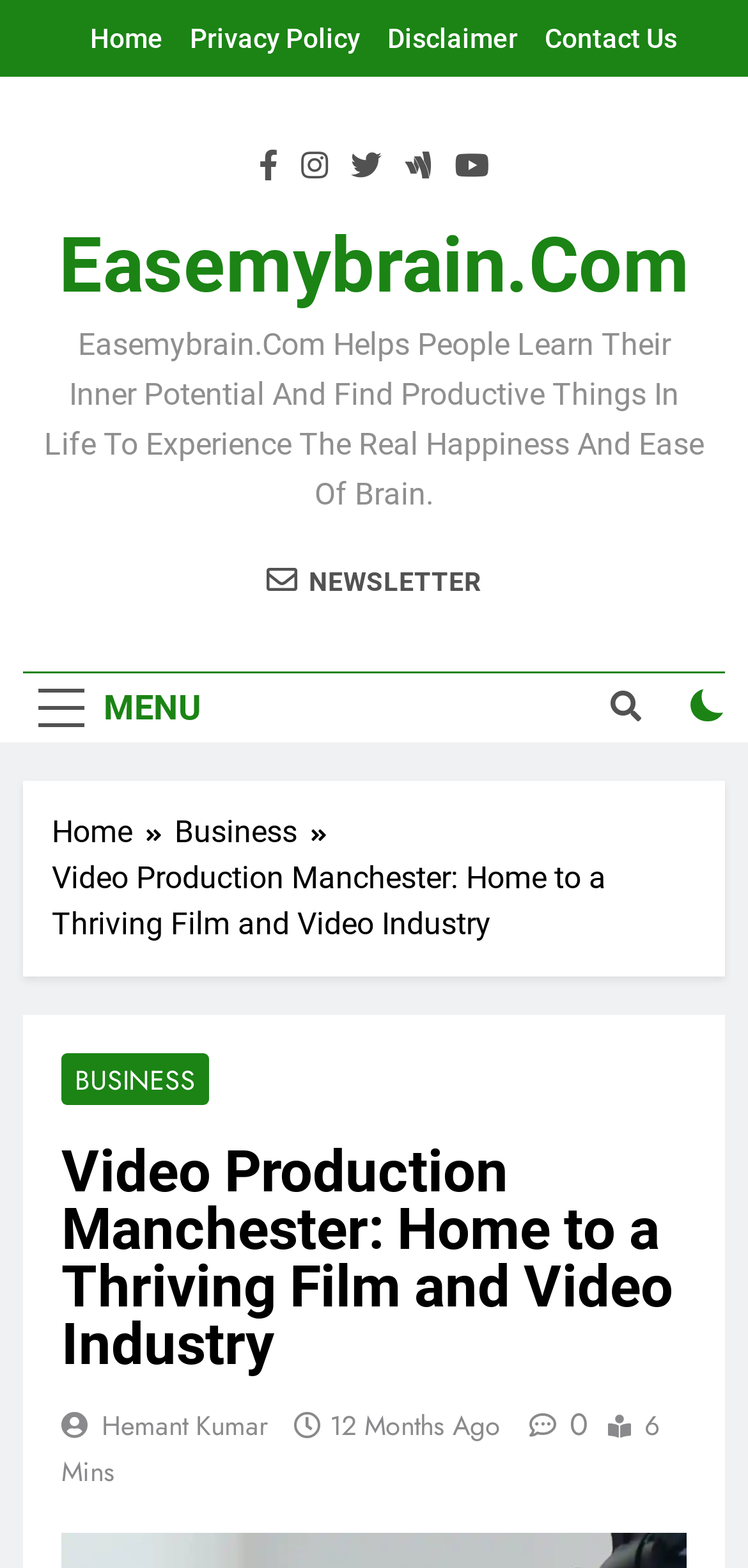Using the information shown in the image, answer the question with as much detail as possible: How long does it take to read the main article?

I found the reading time of the main article by looking at the static text element '6 Mins' which is located at the bottom of the main content area.